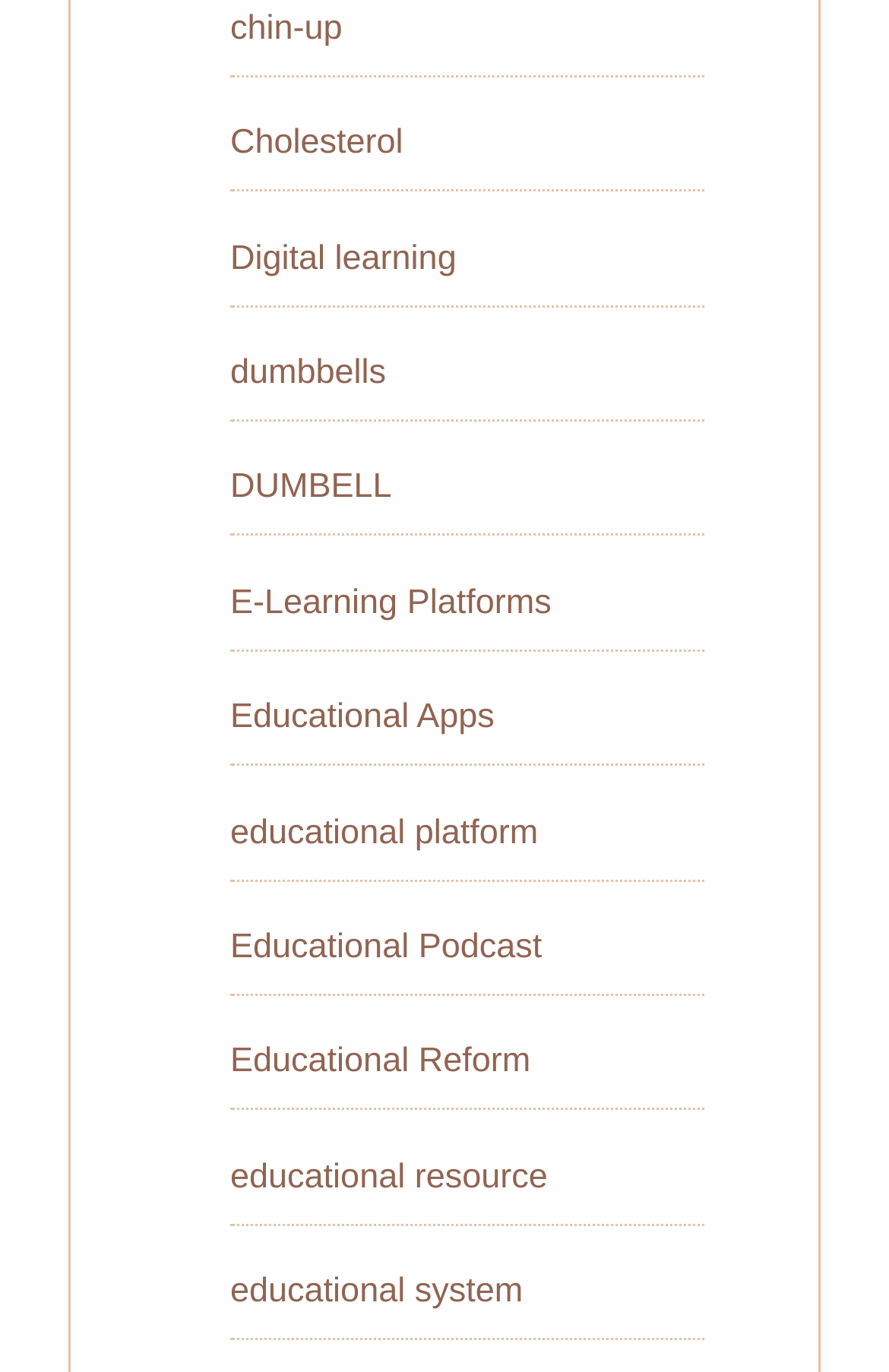Could you specify the bounding box coordinates for the clickable section to complete the following instruction: "click on chin-up"?

[0.259, 0.006, 0.385, 0.035]